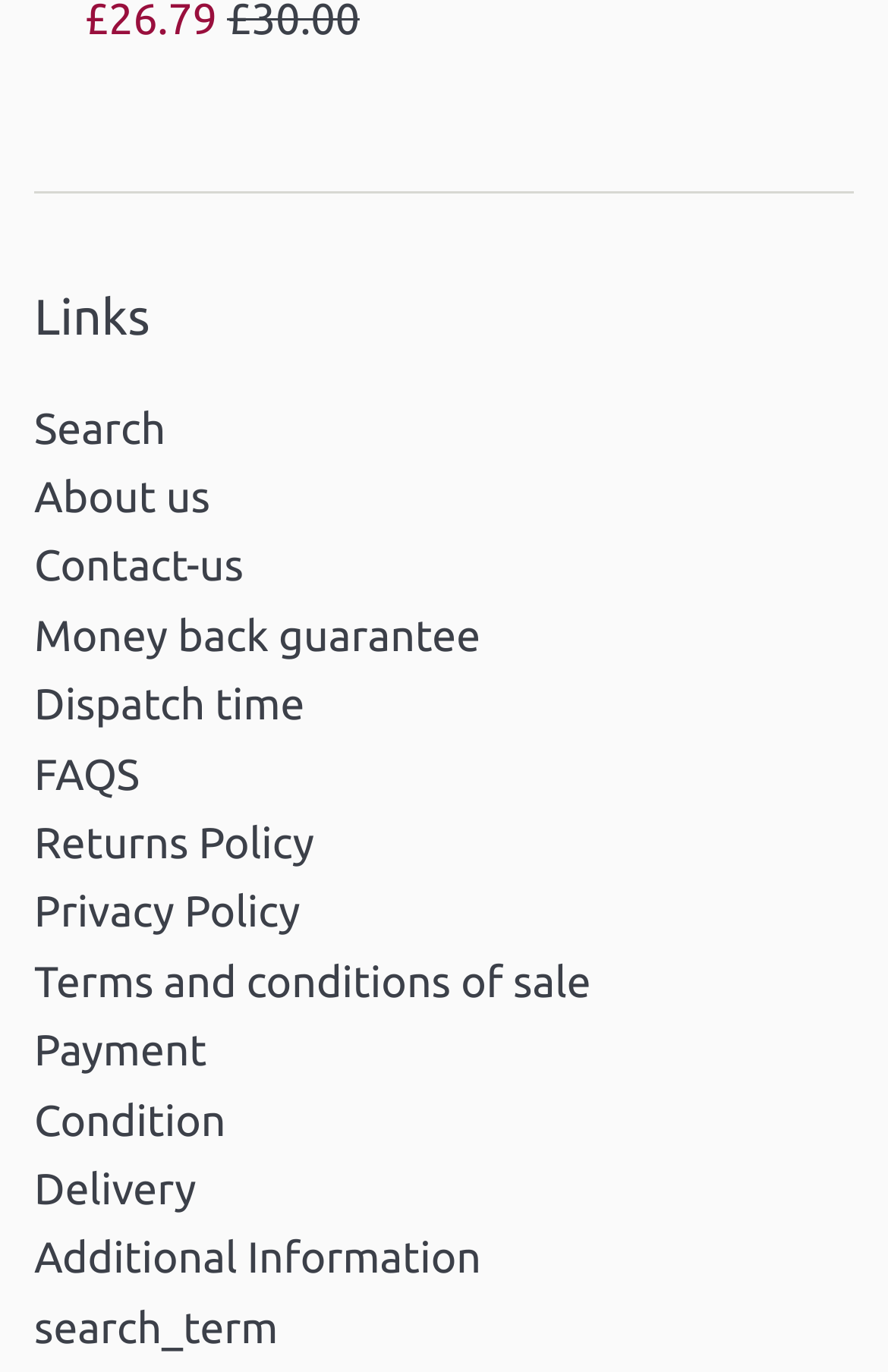Identify the bounding box coordinates of the clickable region to carry out the given instruction: "Click on Search".

[0.038, 0.293, 0.186, 0.33]